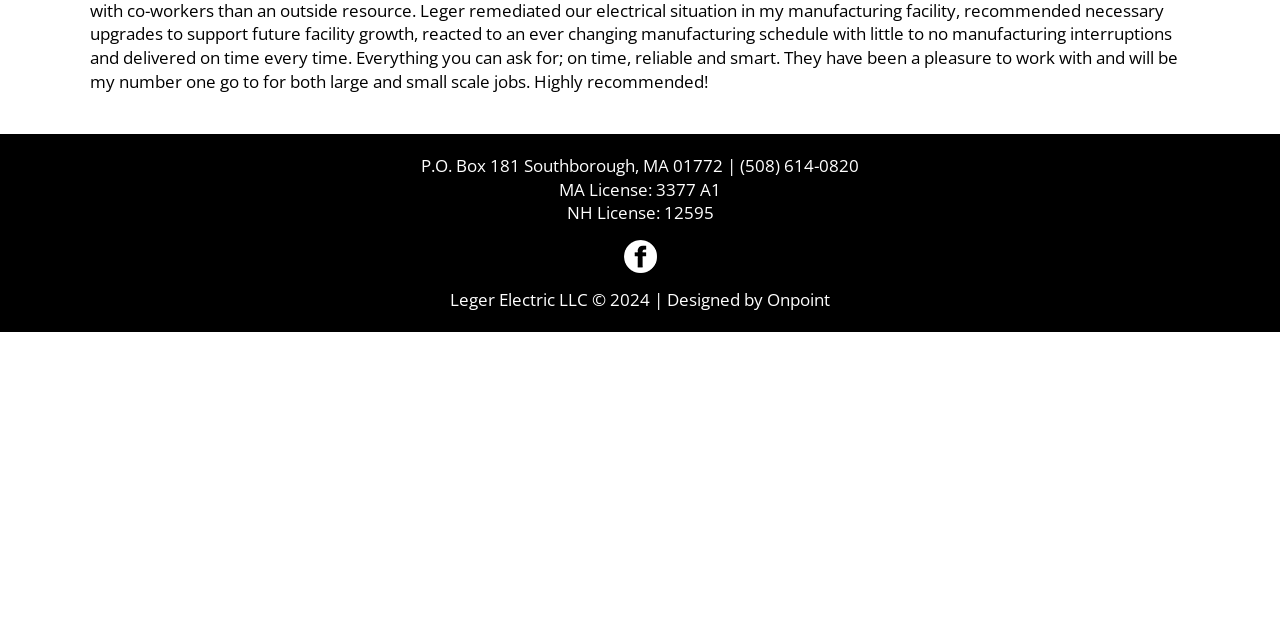Locate the UI element described as follows: "Business". Return the bounding box coordinates as four float numbers between 0 and 1 in the order [left, top, right, bottom].

None